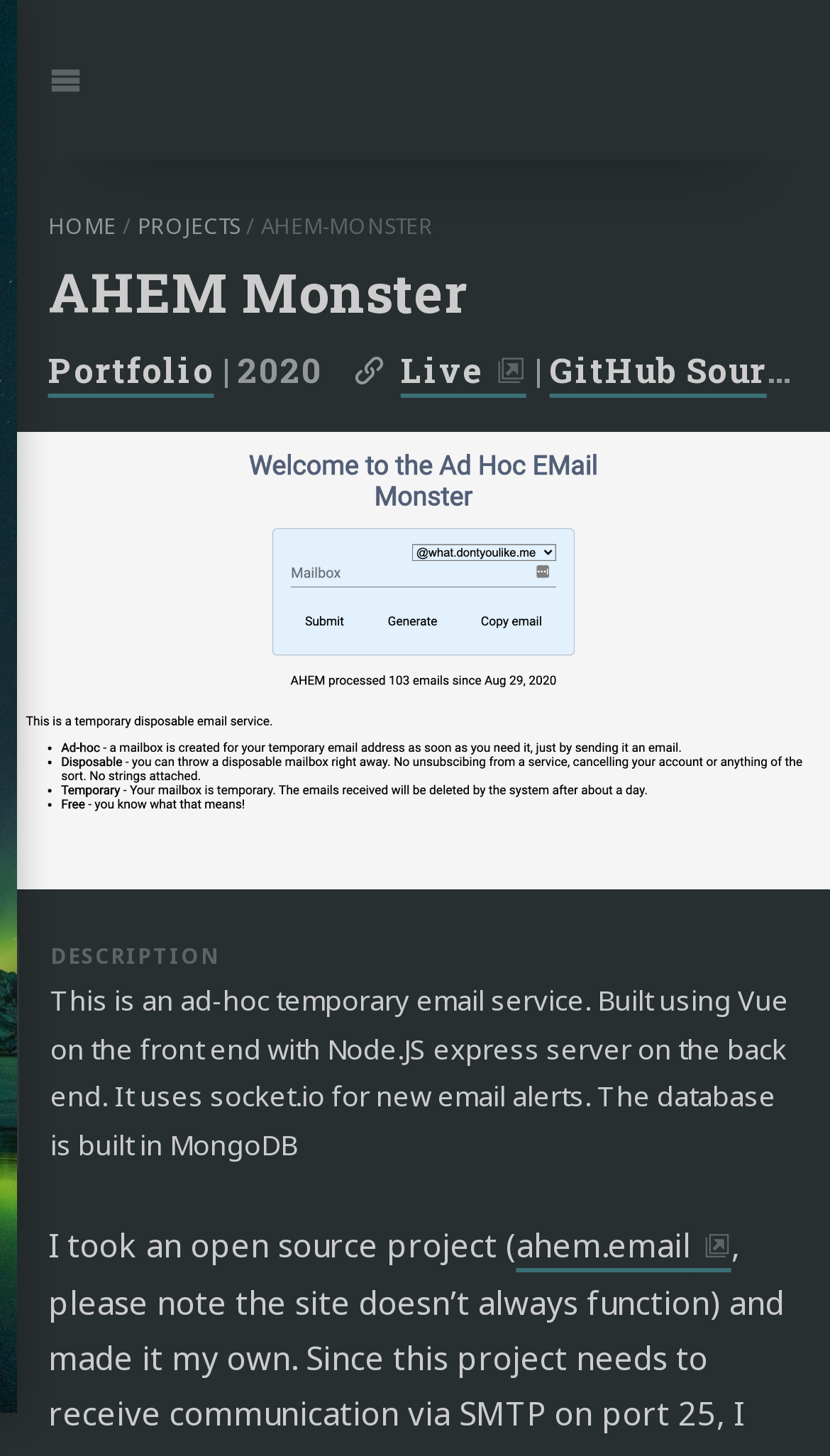What is the name of the image at the bottom of the webpage?
Look at the image and provide a short answer using one word or a phrase.

Swipe image